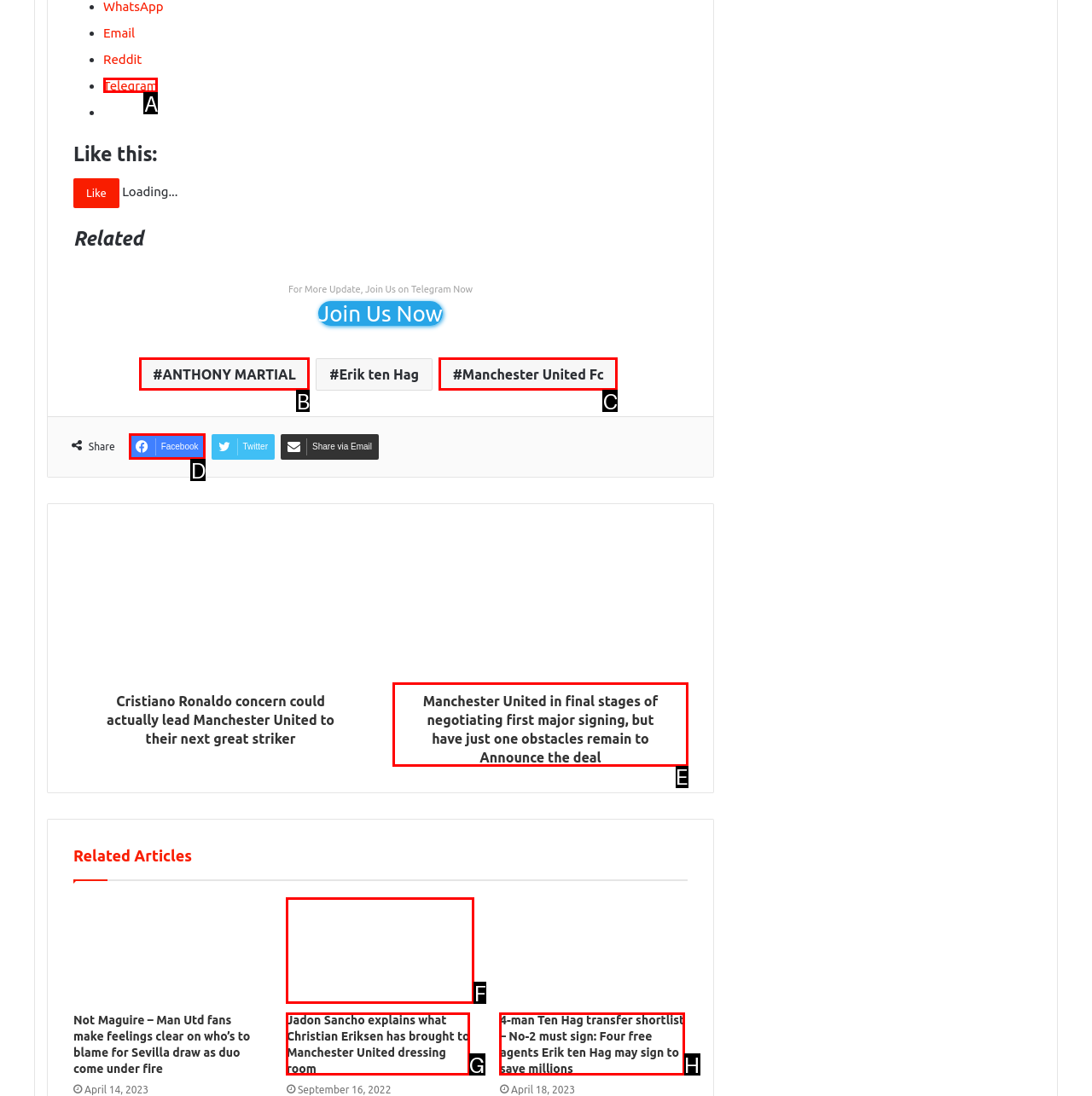Choose the letter of the element that should be clicked to complete the task: View Manchester United in final stages of negotiating first major signing article
Answer with the letter from the possible choices.

E